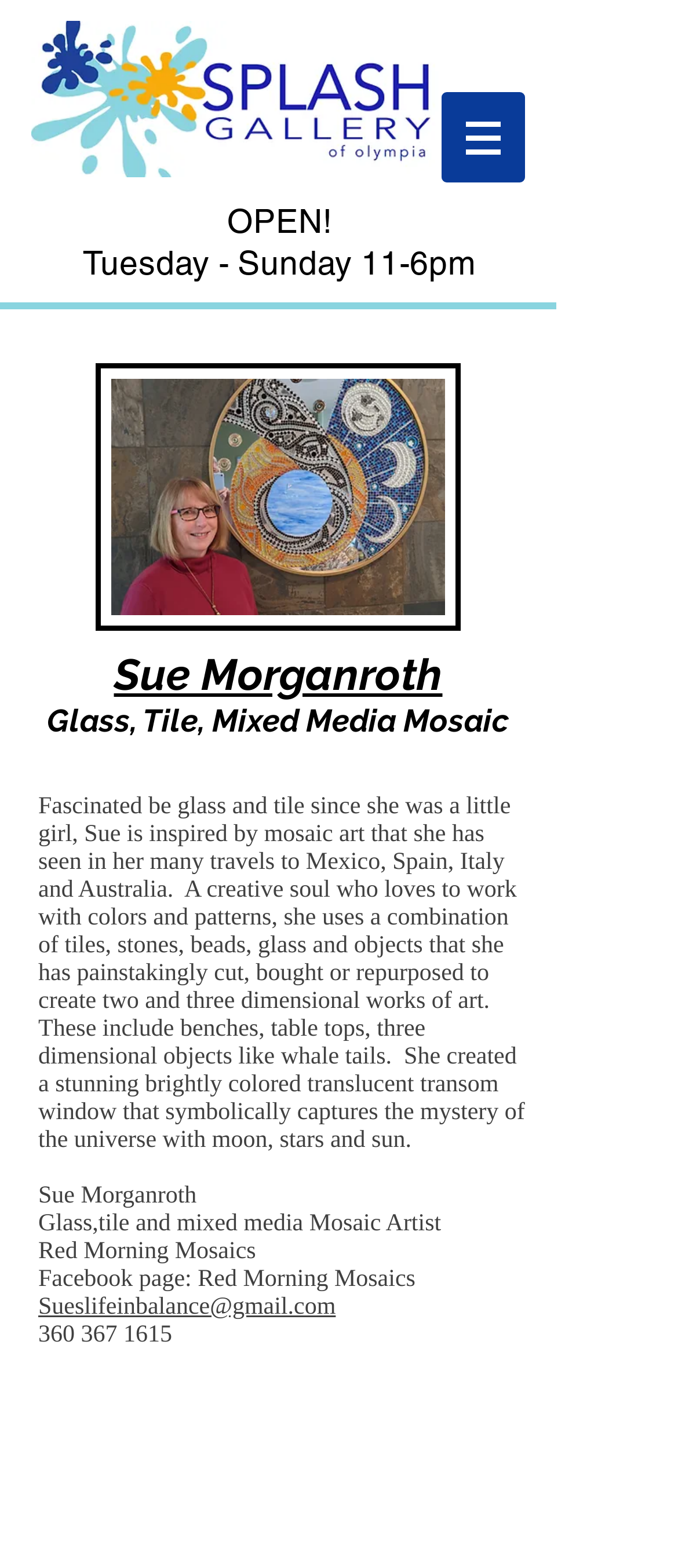What is the name of the artist's Facebook page?
Please answer the question as detailed as possible.

The name of the artist's Facebook page is mentioned in the text 'Facebook page: Red Morning Mosaics'.